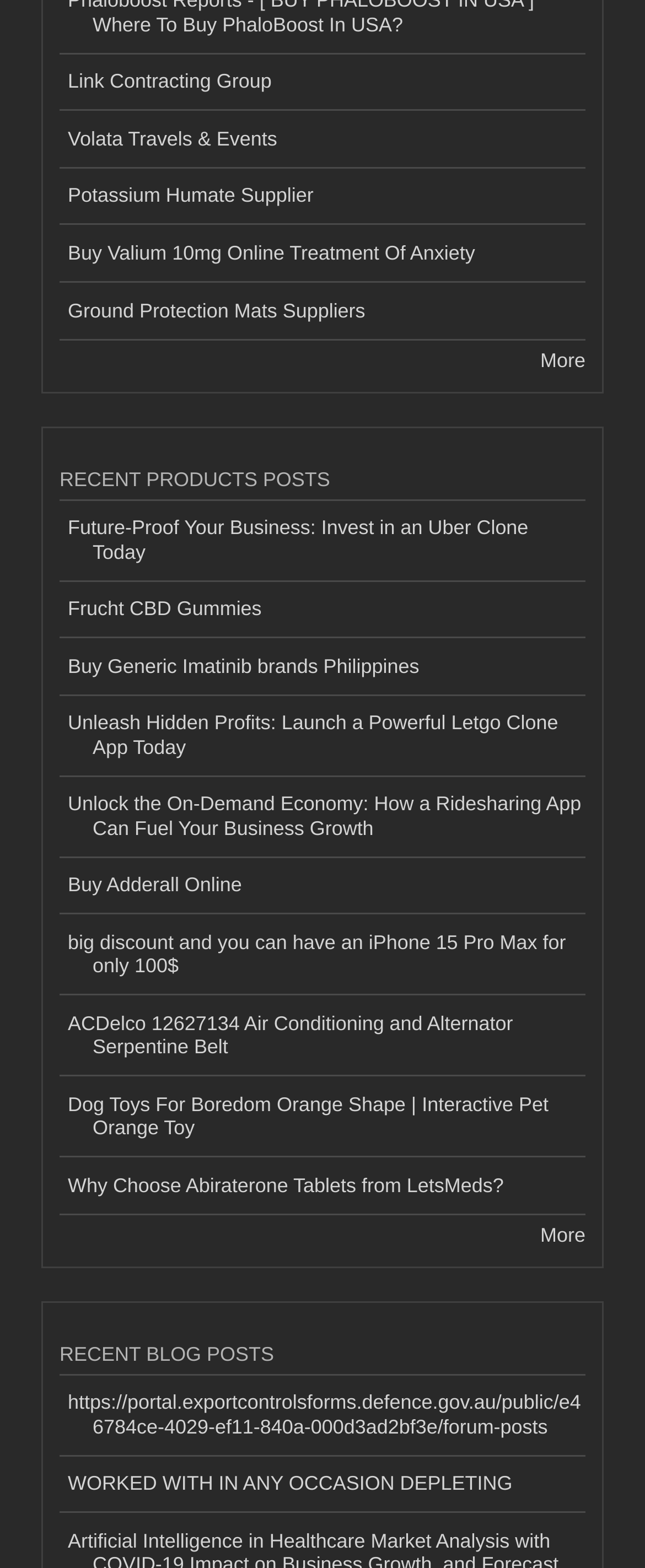Find the bounding box coordinates of the area that needs to be clicked in order to achieve the following instruction: "Click on More recent blog posts". The coordinates should be specified as four float numbers between 0 and 1, i.e., [left, top, right, bottom].

[0.838, 0.78, 0.908, 0.795]